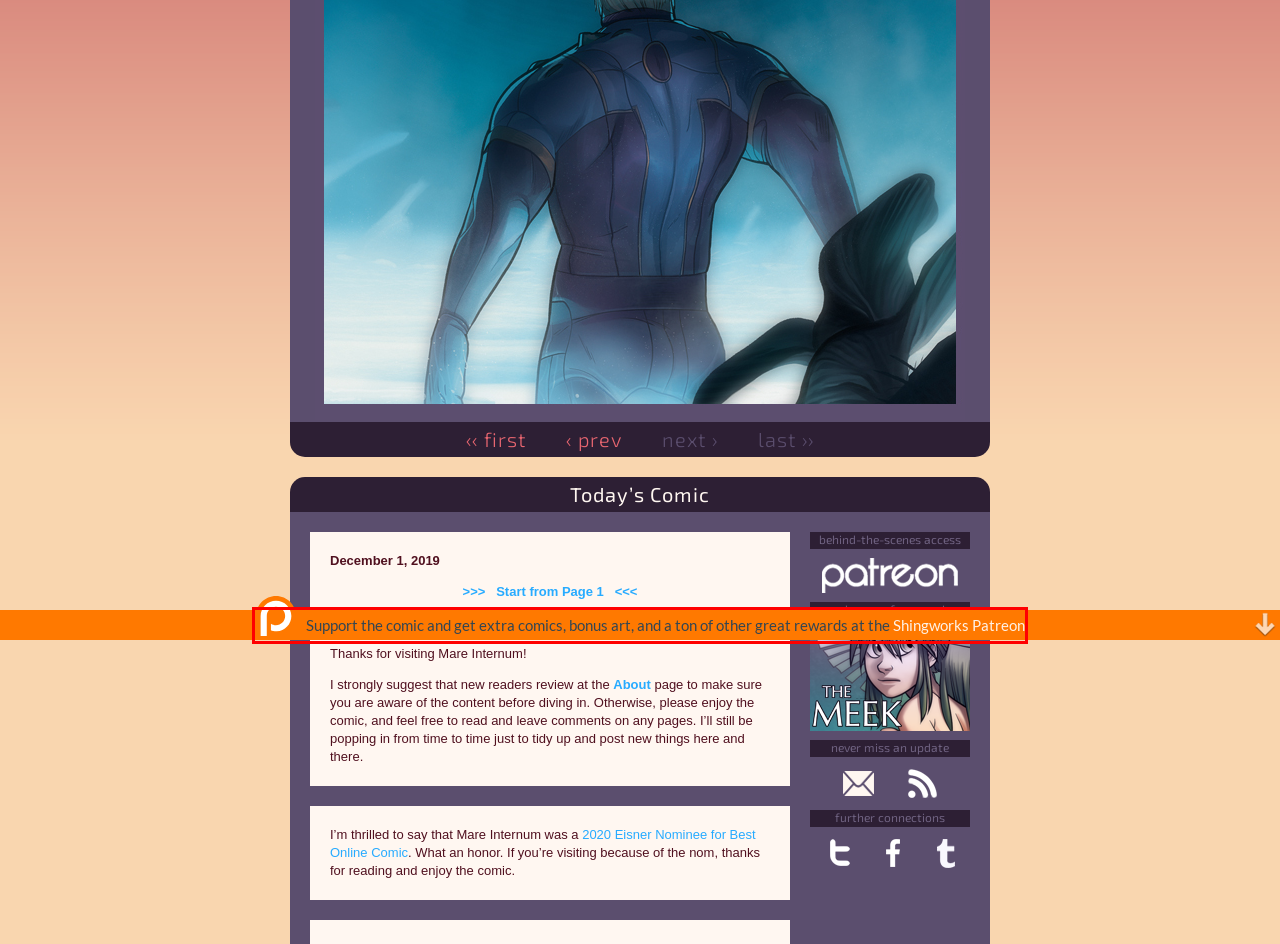Using the provided screenshot of a webpage, recognize the text inside the red rectangle bounding box by performing OCR.

Support the comic and get extra comics, bonus art, and a ton of other great rewards at the Shingworks Patreon